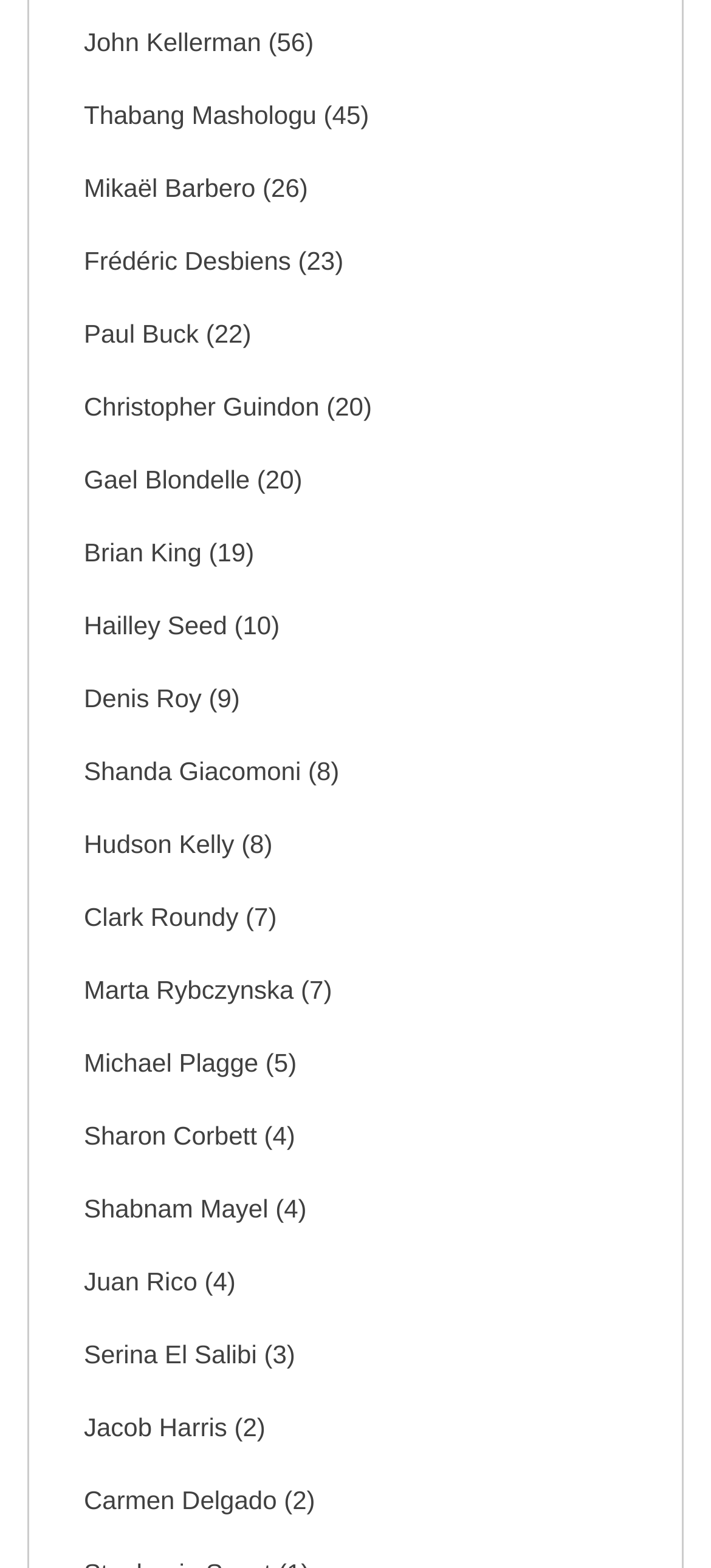Pinpoint the bounding box coordinates of the clickable element to carry out the following instruction: "Go to Mikaël Barbero's page."

[0.079, 0.097, 0.921, 0.143]